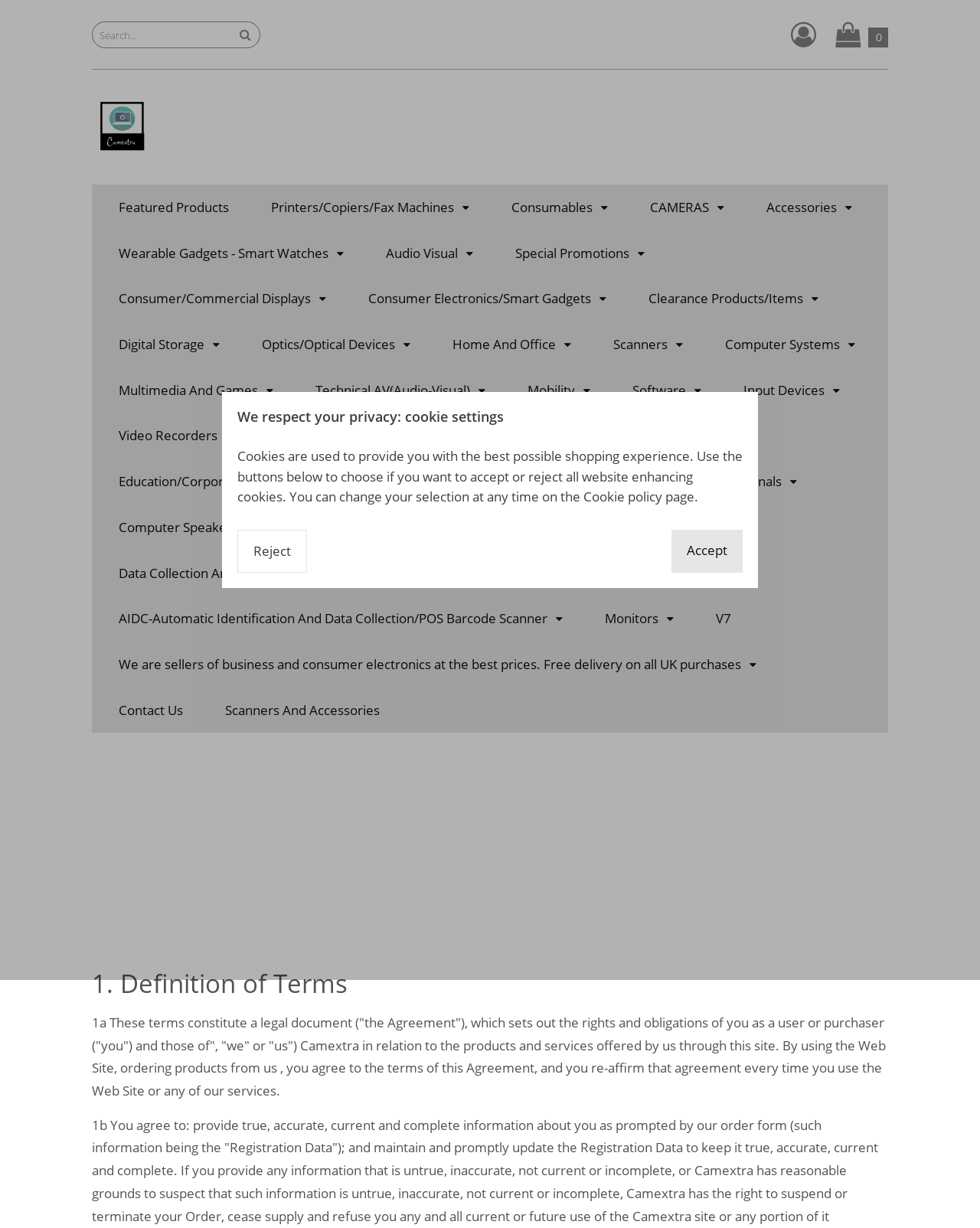Identify the text that serves as the heading for the webpage and generate it.

We respect your privacy: cookie settings